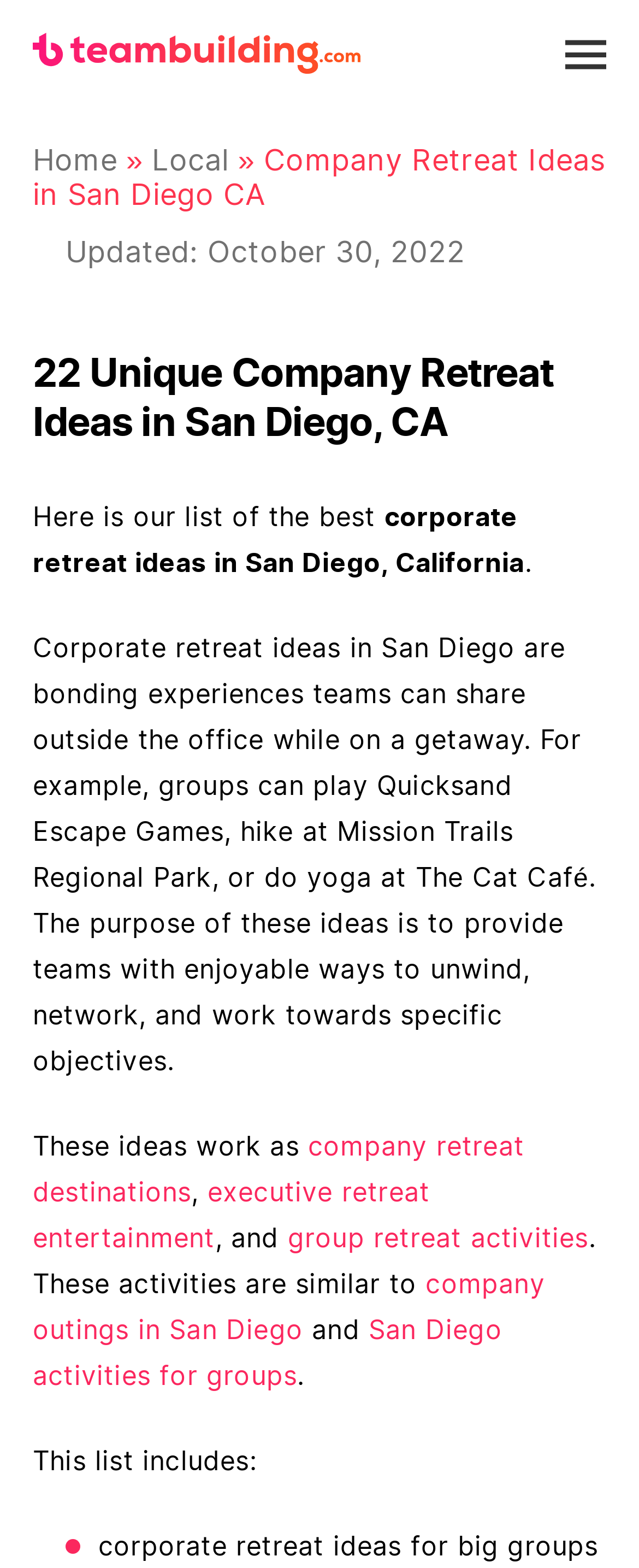Determine the bounding box coordinates for the UI element described. Format the coordinates as (top-left x, top-left y, bottom-right x, bottom-right y) and ensure all values are between 0 and 1. Element description: alt="Team Building site logo"

[0.051, 0.021, 0.564, 0.047]